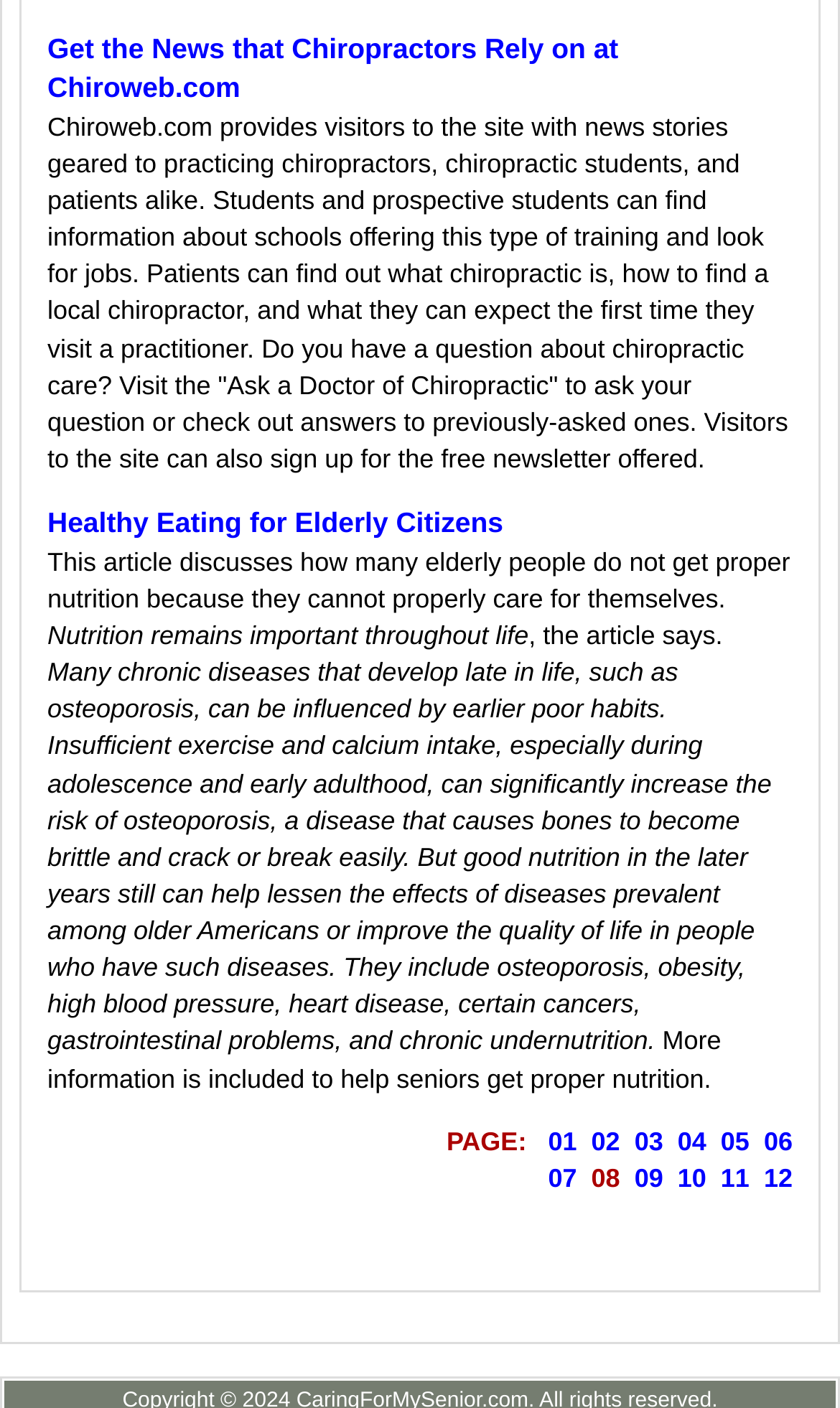Respond with a single word or phrase to the following question:
What is the focus of the 'Ask a Doctor of Chiropractic' section?

Answering questions about chiropractic care